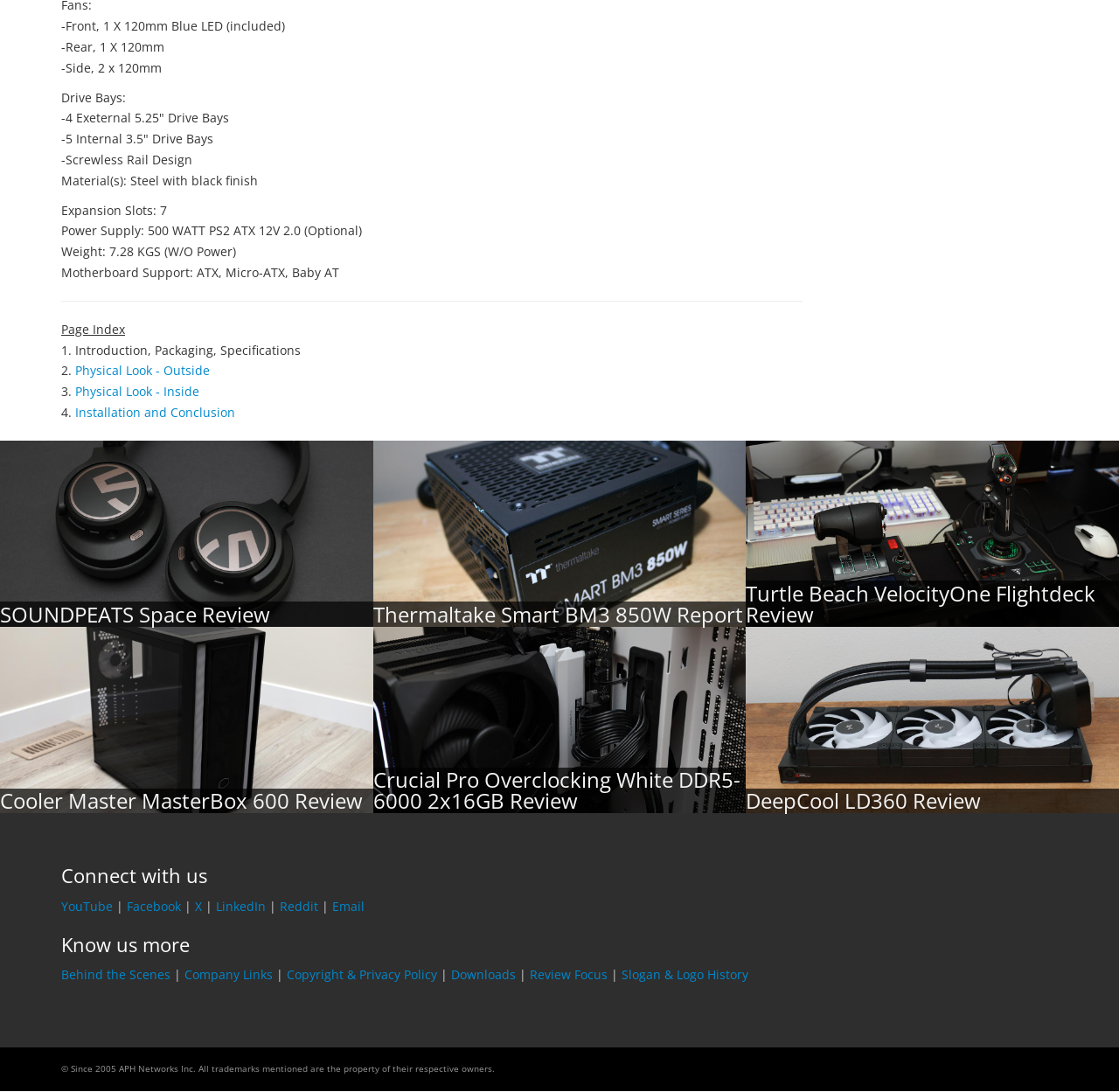Pinpoint the bounding box coordinates for the area that should be clicked to perform the following instruction: "Read the review of the Turtle Beach VelocityOne Flightdeck".

[0.667, 0.53, 0.979, 0.575]